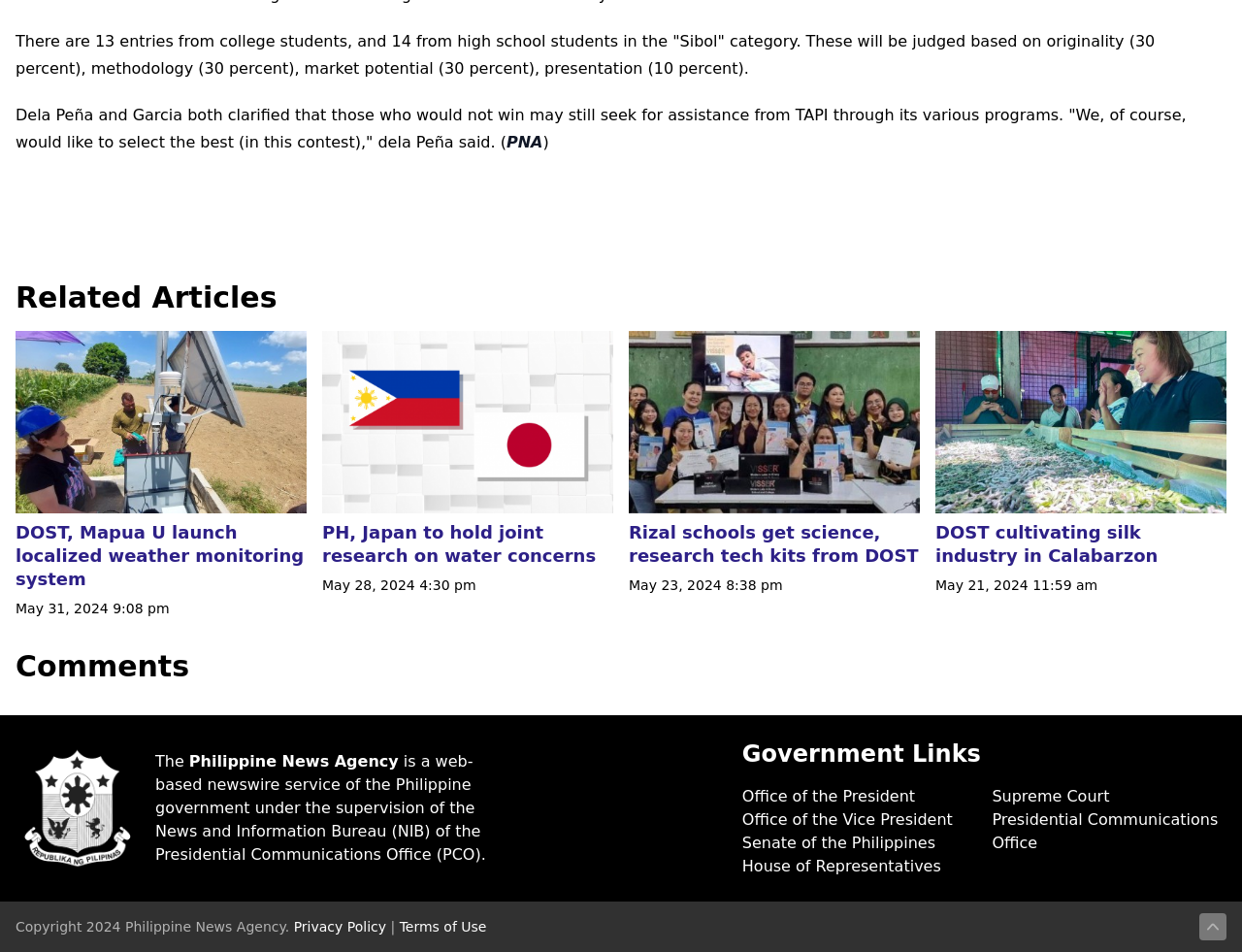Provide your answer in one word or a succinct phrase for the question: 
How many related articles are listed?

4